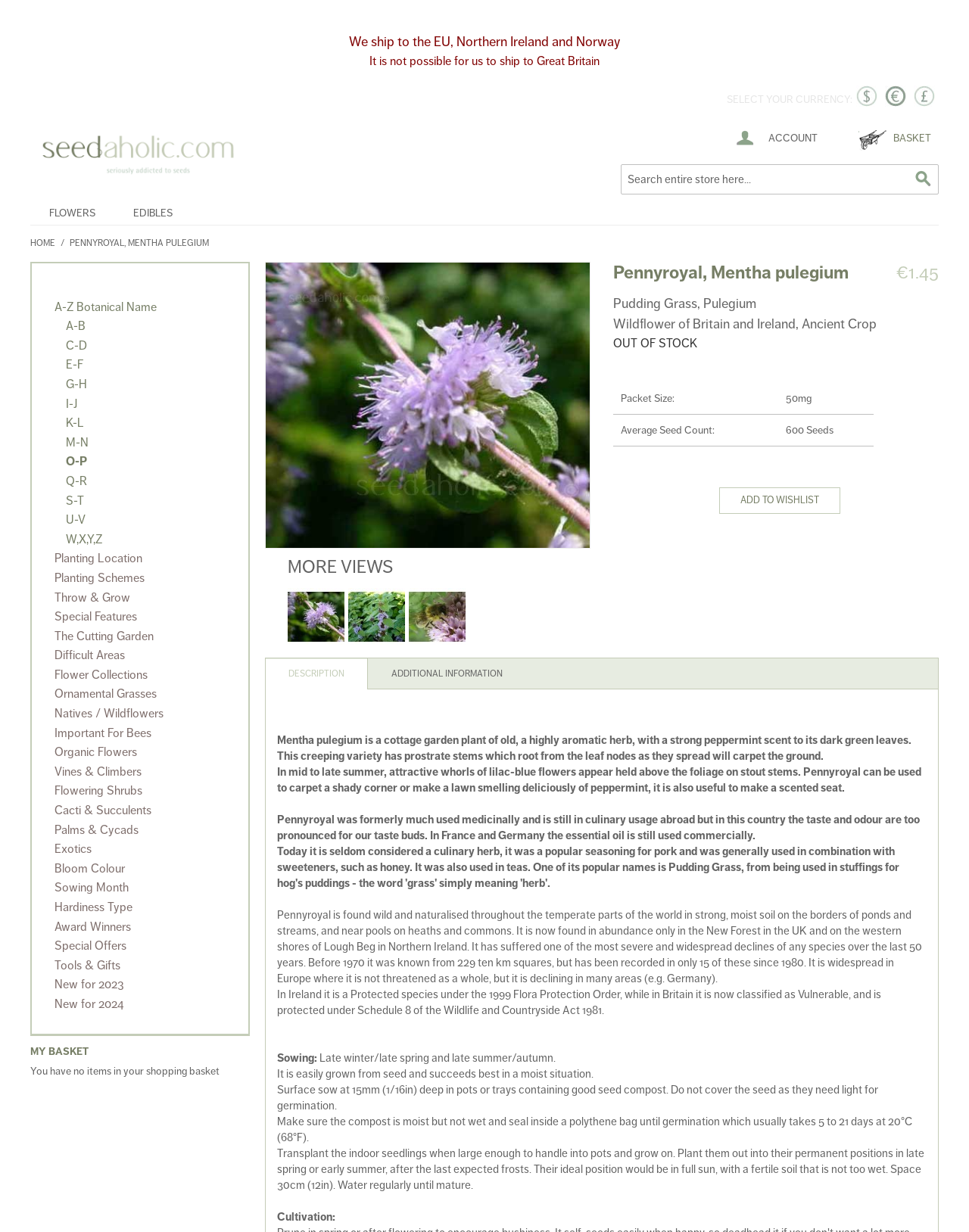Given the description "Flowering Shrubs", provide the bounding box coordinates of the corresponding UI element.

[0.056, 0.636, 0.147, 0.648]